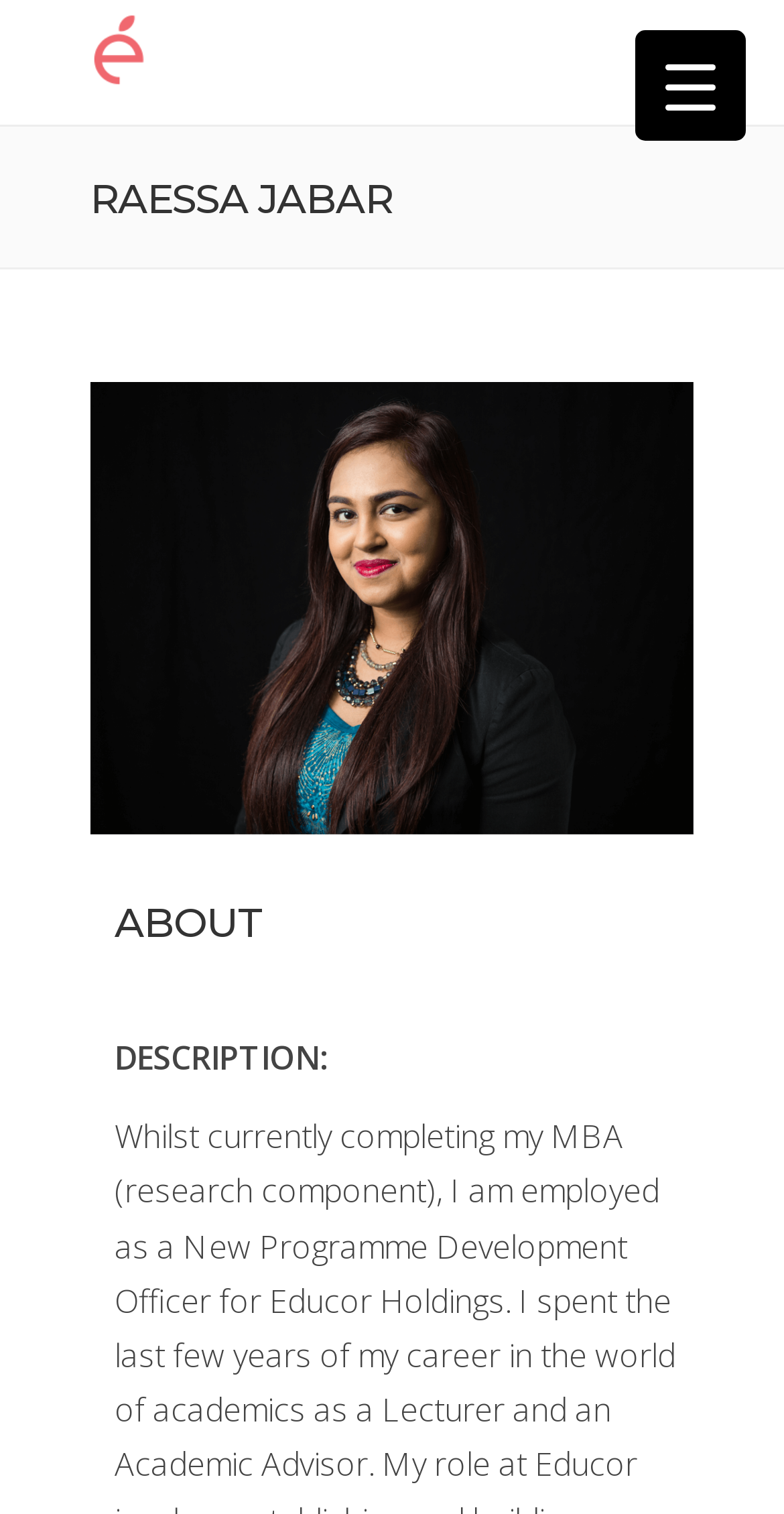Find the bounding box of the UI element described as follows: "Additional troubleshooting information here.".

None